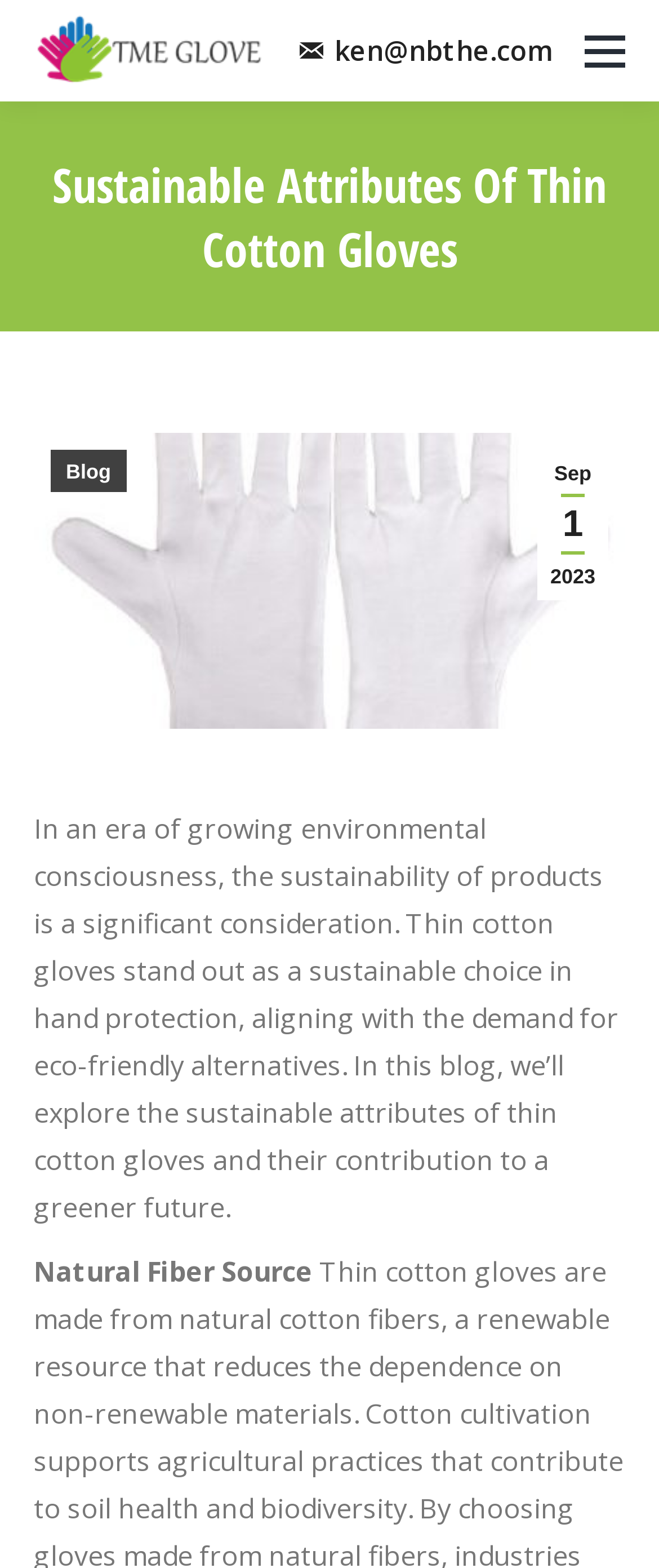Determine the bounding box for the UI element that matches this description: "Recovery Roundup".

None